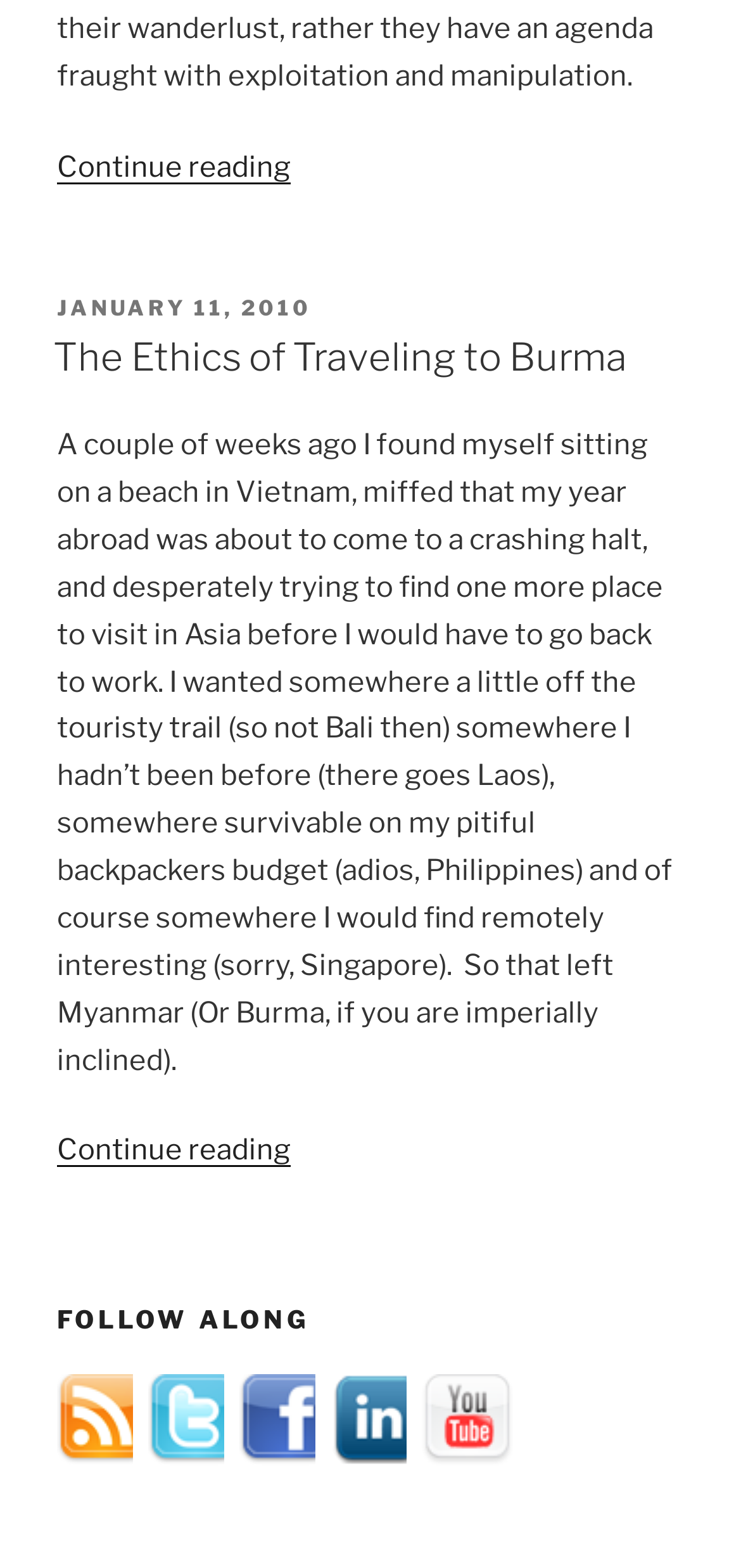Give a one-word or short phrase answer to this question: 
What is the title of the first article?

The Ethics of Traveling to Burma